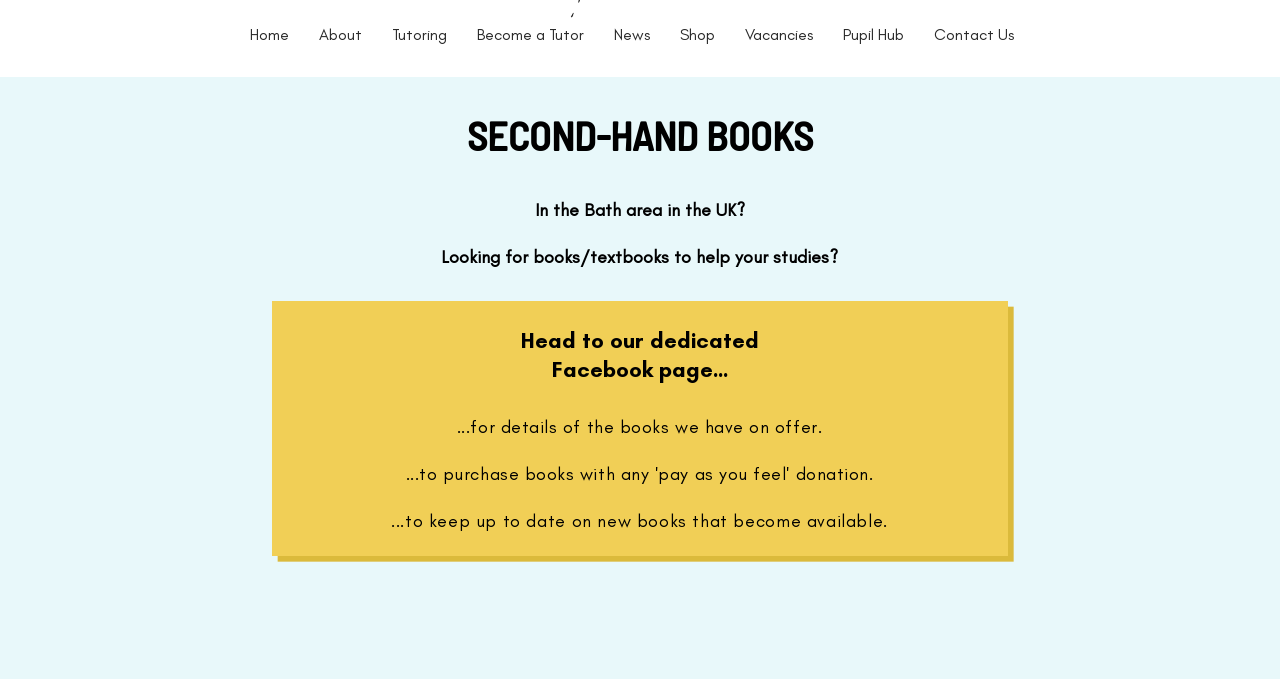Identify the bounding box coordinates of the element to click to follow this instruction: 'learn about the website'. Ensure the coordinates are four float values between 0 and 1, provided as [left, top, right, bottom].

[0.238, 0.028, 0.295, 0.075]